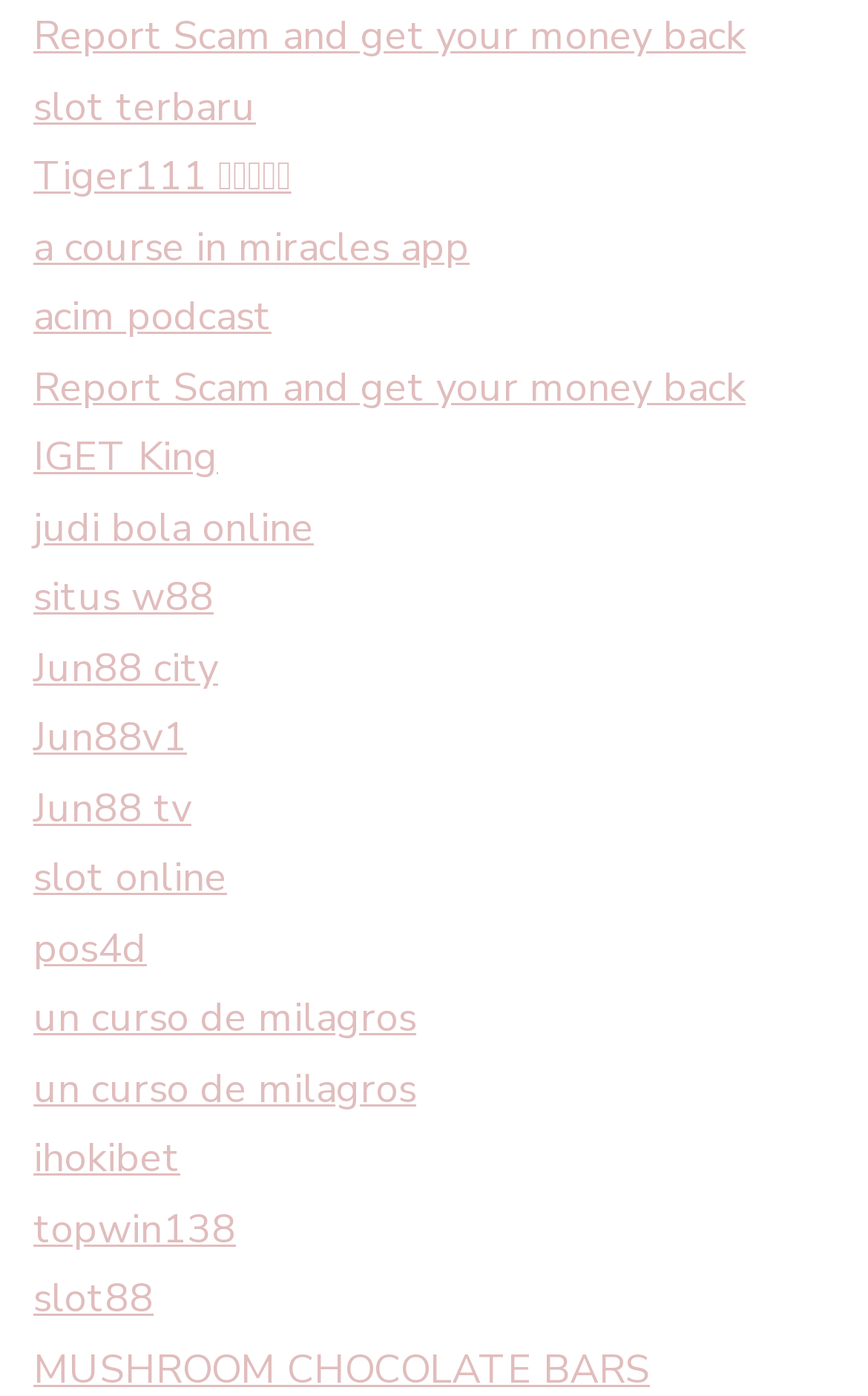Identify the bounding box coordinates necessary to click and complete the given instruction: "Play slot terbaru".

[0.038, 0.057, 0.295, 0.095]